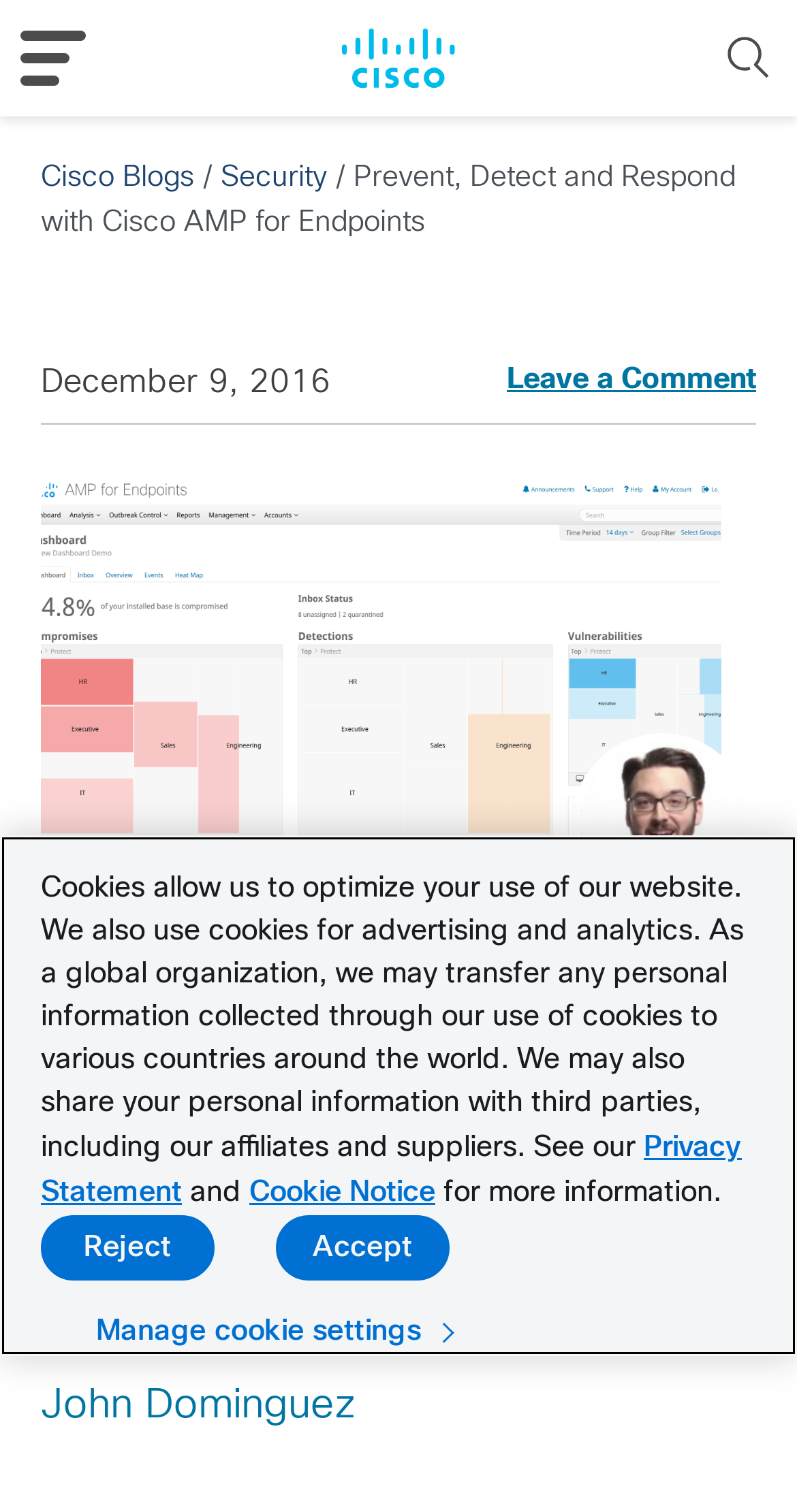Please locate the bounding box coordinates of the element's region that needs to be clicked to follow the instruction: "Search for something". The bounding box coordinates should be provided as four float numbers between 0 and 1, i.e., [left, top, right, bottom].

[0.905, 0.02, 0.974, 0.057]